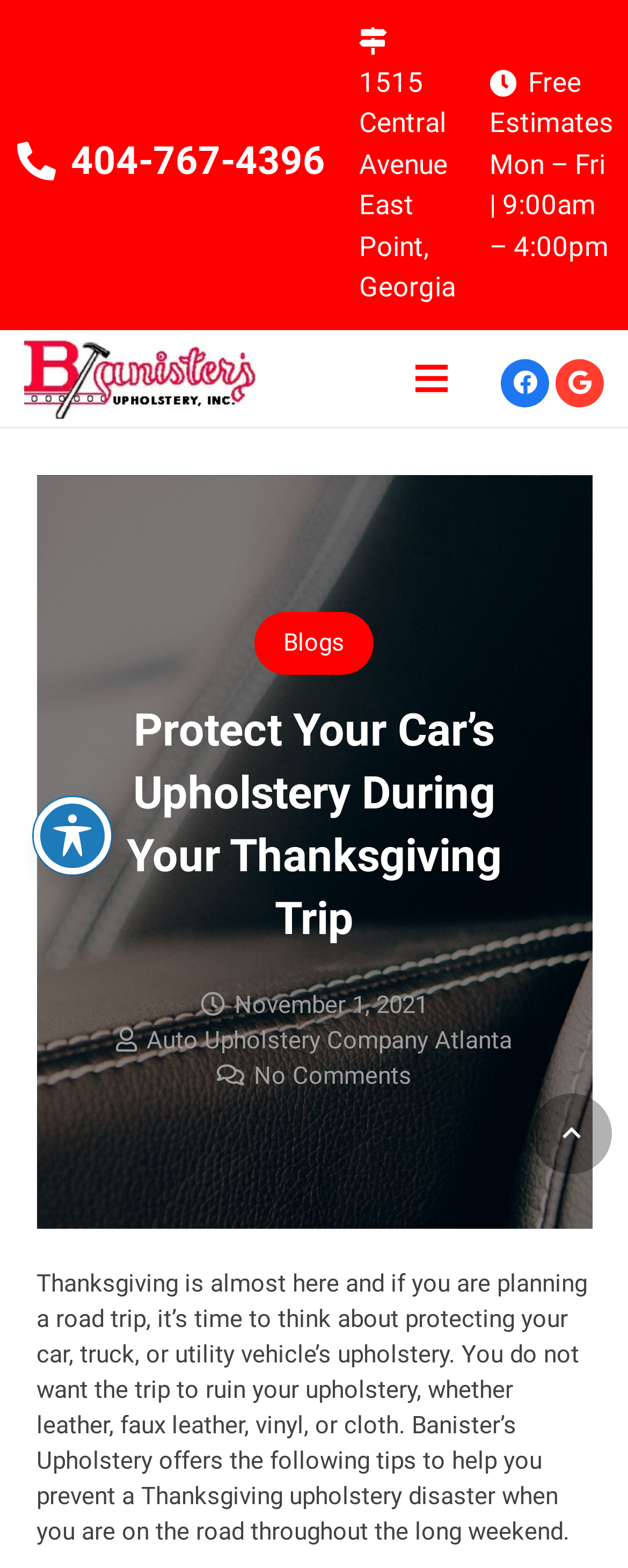Refer to the image and offer a detailed explanation in response to the question: What type of social media link is on the top right?

I found the social media link by looking at the top right section of the webpage, where I saw a link element with the text 'Facebook'. The link is clearly displayed next to a Facebook icon.